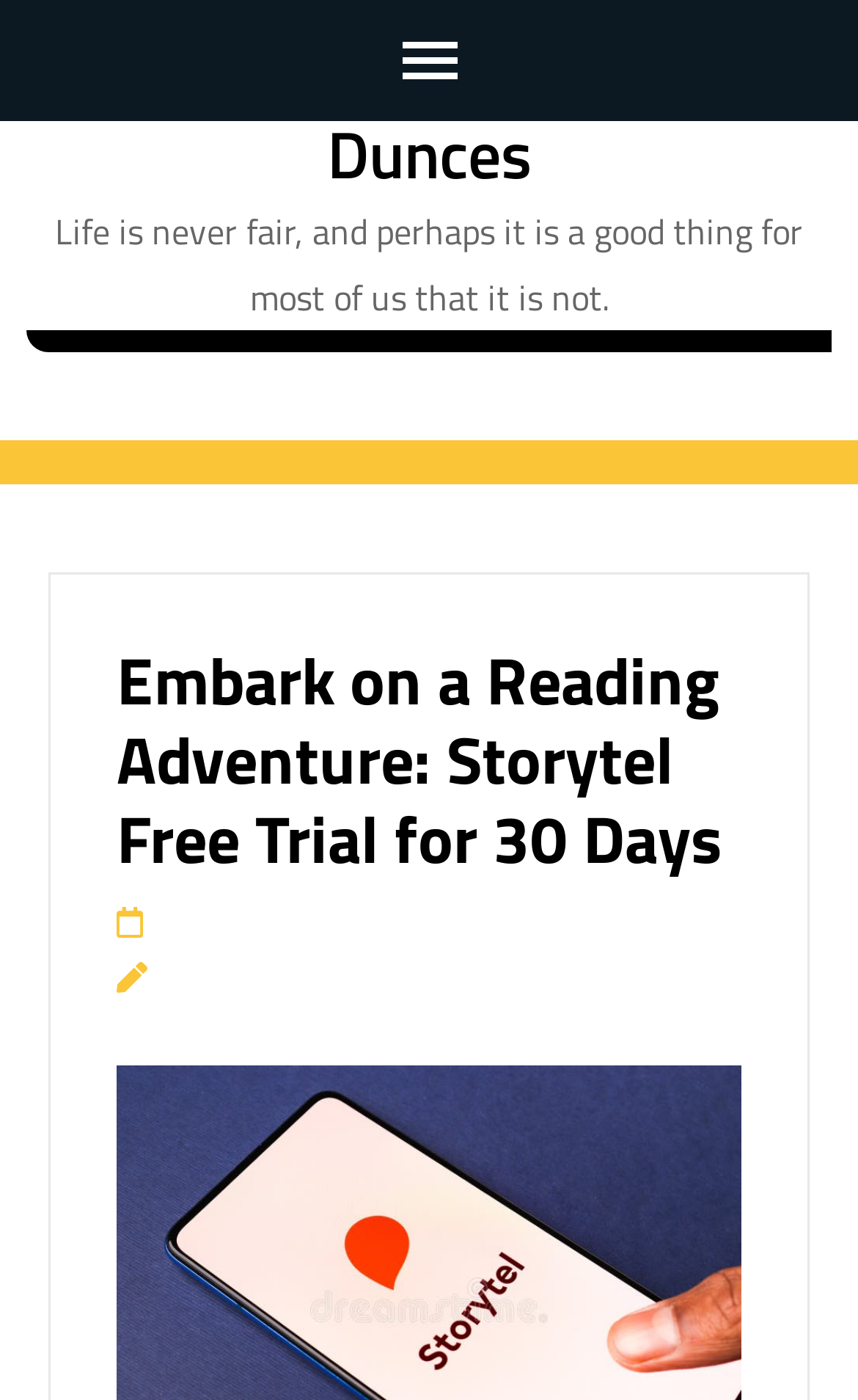Could you please study the image and provide a detailed answer to the question:
What is the purpose of the button on the webpage?

I found a button element on the webpage, but its purpose is not explicitly stated. It may be a call-to-action button or a navigation button, but without more context, I cannot determine its specific purpose.